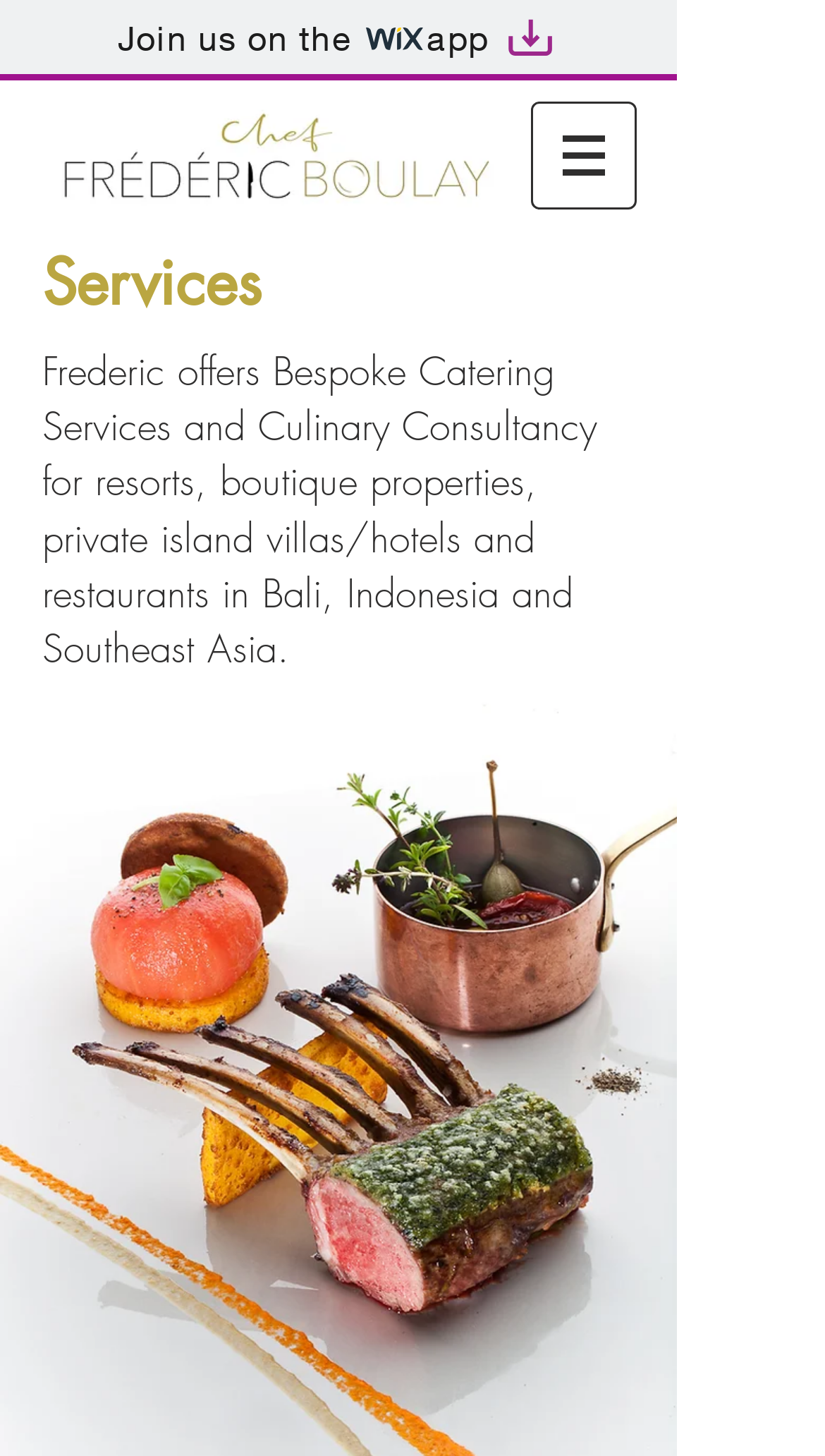Please provide a comprehensive response to the question below by analyzing the image: 
What type of services does Chef Frederic Boulay offer?

Based on the webpage content, specifically the heading that says 'Frederic offers Bespoke Catering Services and Culinary Consultancy for resorts, boutique properties, private island villas/hotels and restaurants in Bali, Indonesia and Southeast Asia.', we can determine that Chef Frederic Boulay offers Bespoke Catering Services and Culinary Consultancy.